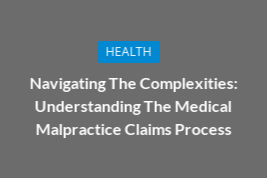Describe all the elements visible in the image meticulously.

The image features a prominent heading titled "Navigating The Complexities: Understanding The Medical Malpractice Claims Process." This heading emphasizes the importance of grasping the intricate details involved in medical malpractice claims. Above the title, there is a blue label indicating the category "HEALTH," which signifies that the content relates to health and medical topics. The overall design is clean and minimalistic, drawing attention to the critical subject matter concerning legal and medical interactions.